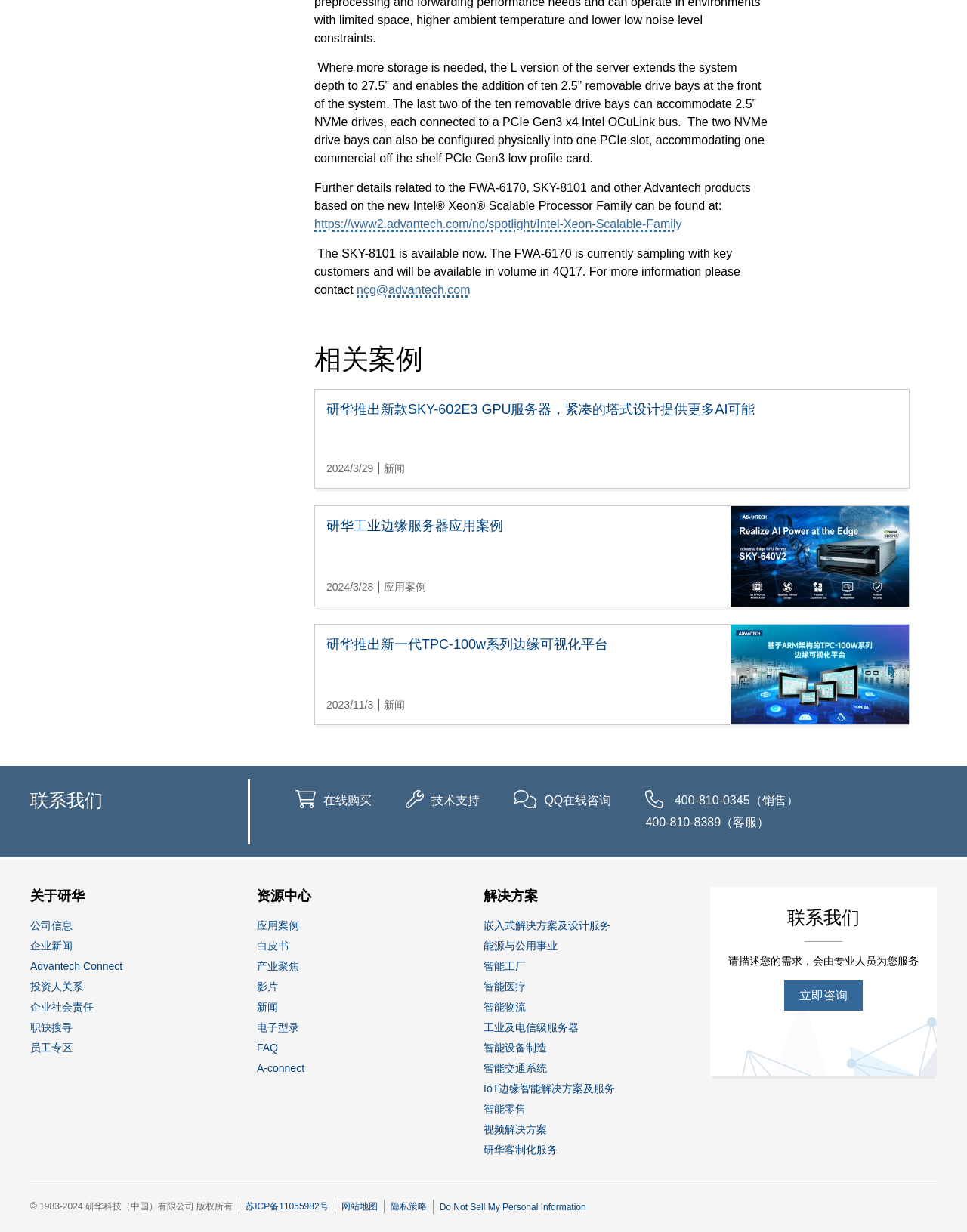What is the maximum number of removable drive bays in the L version of the server?
Please provide a single word or phrase as the answer based on the screenshot.

10